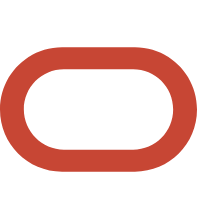Generate a comprehensive description of the image.

The image features a stylized logo for Oracle Database, presented in a vibrant red color. This logo showcases a smooth, oval shape with a slightly thicker outline, conveying strength and reliability. Positioned among links to various database options like MongoDB, MySQL, and PostgreSQL, the Oracle logo symbolizes its prominent role in the database management sector. The context around this logo indicates a focus on connecting different data sources, suggesting a user-friendly platform for managing diverse data solutions.